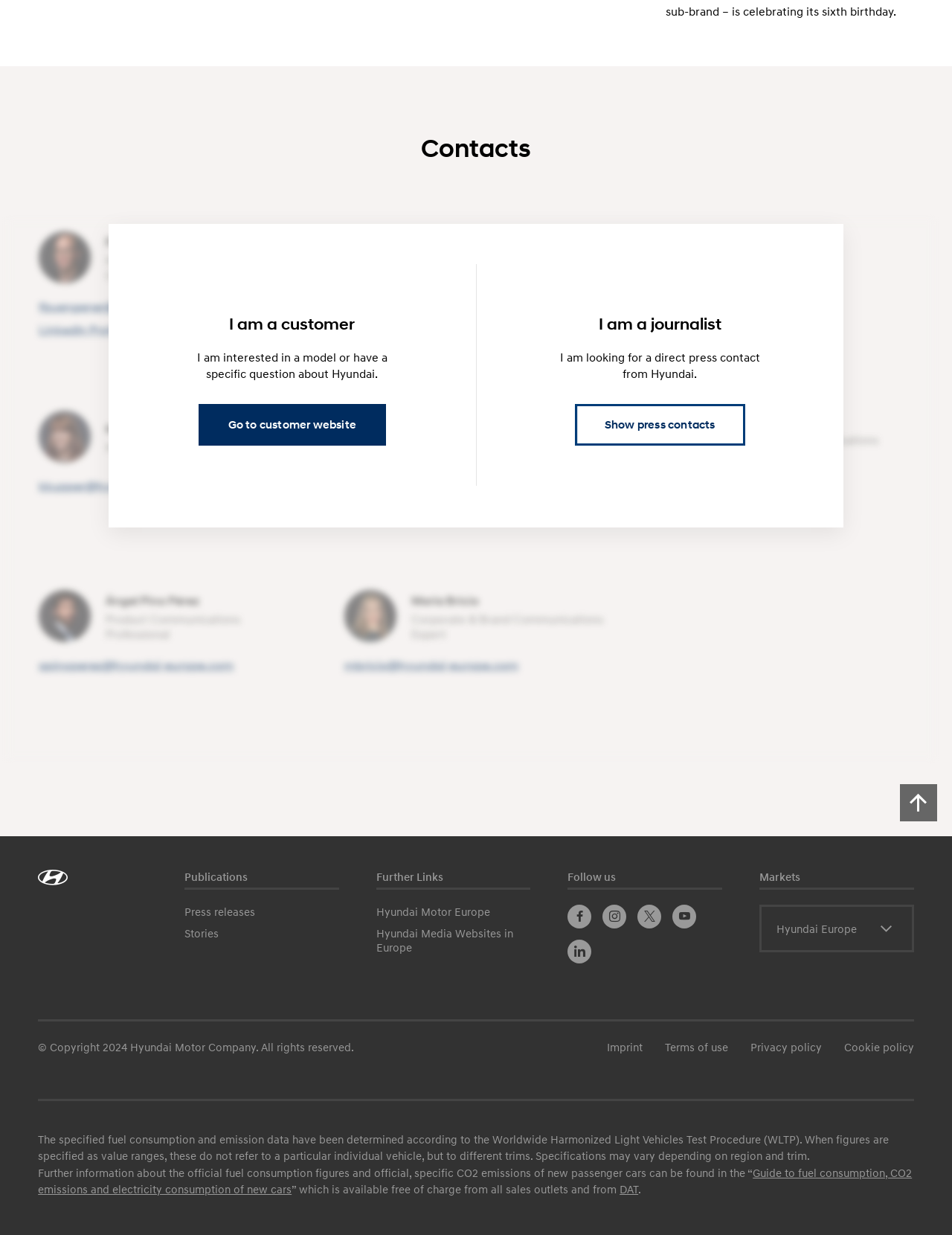What is the purpose of the 'Show press contacts' button?
Use the information from the screenshot to give a comprehensive response to the question.

The 'Show press contacts' button is intended for journalists who are looking for a direct press contact from Hyundai, as indicated by the surrounding StaticText elements with IDs 568 and 569.